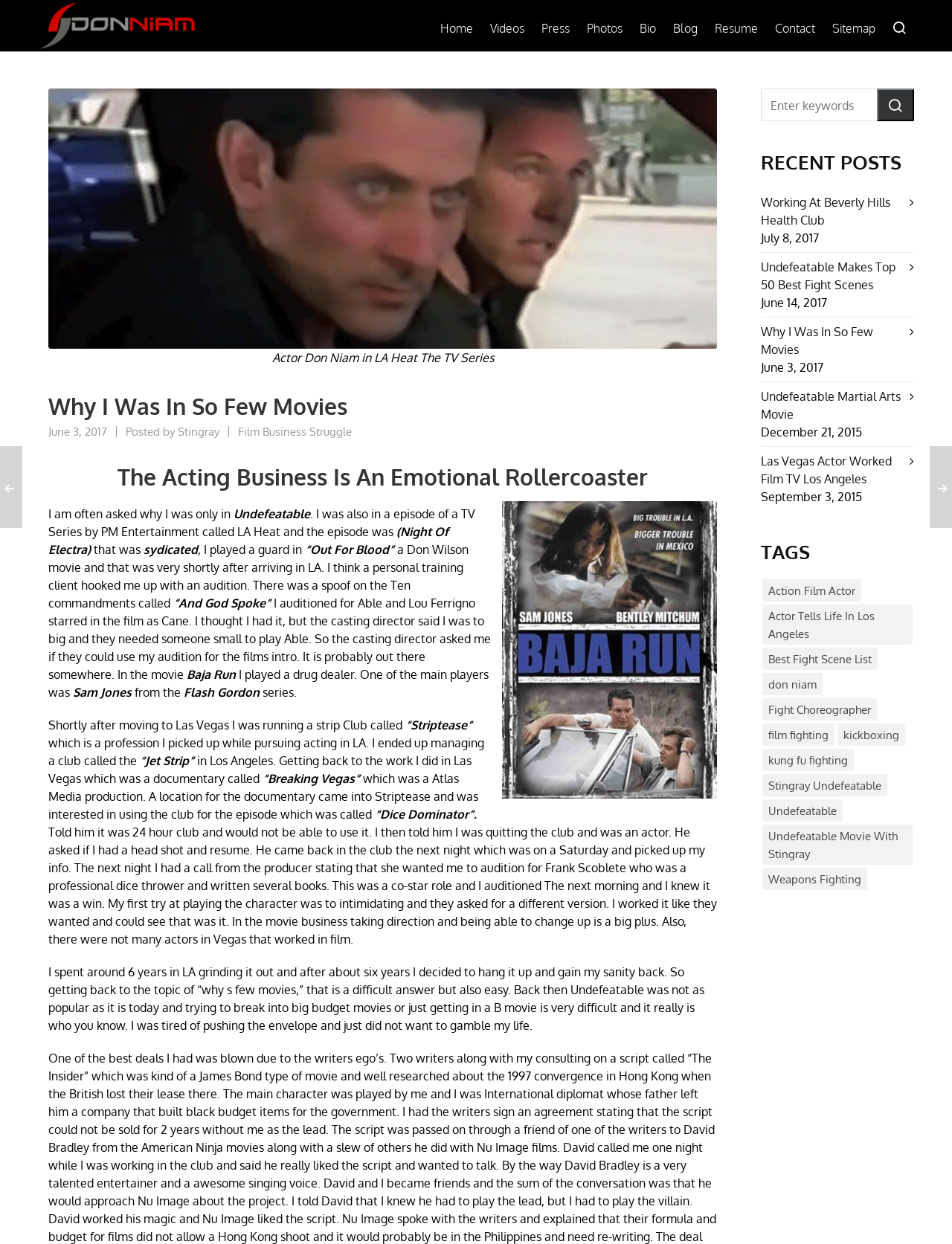Respond with a single word or phrase for the following question: 
What is the name of the club that the author managed in Los Angeles?

Jet Strip